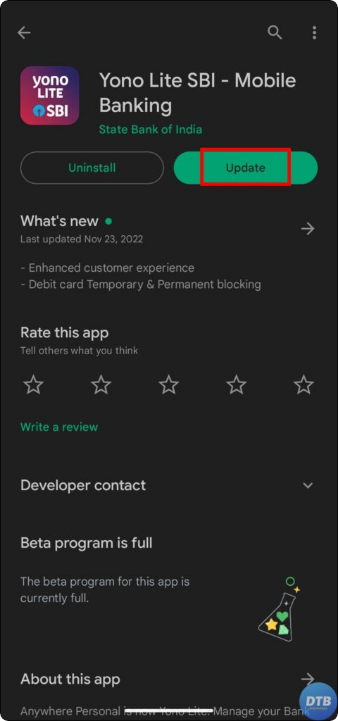Using the information in the image, give a detailed answer to the following question: What is the current rating of the app?

The rating of the app is currently shown as empty stars, indicating a lack of user reviews and feedback.